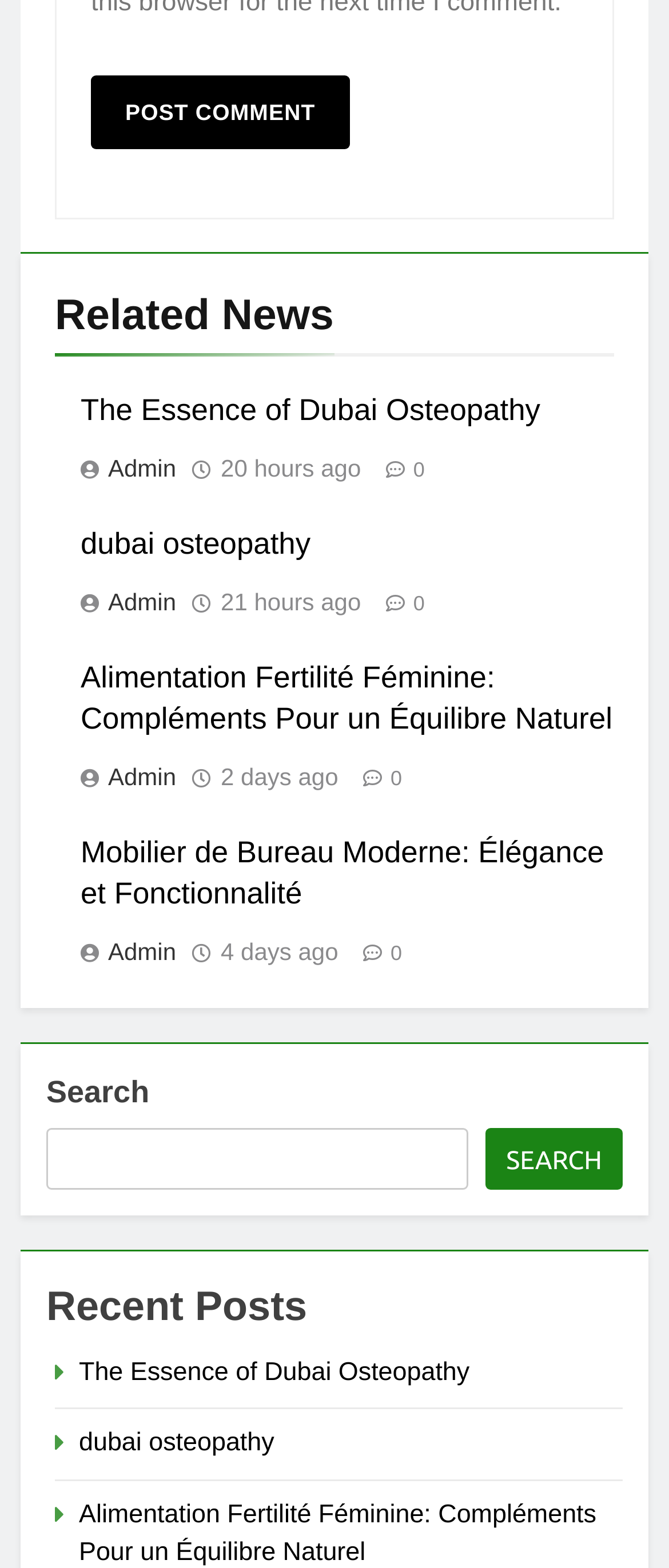Extract the bounding box coordinates for the UI element described by the text: "Learn more...". The coordinates should be in the form of [left, top, right, bottom] with values between 0 and 1.

None